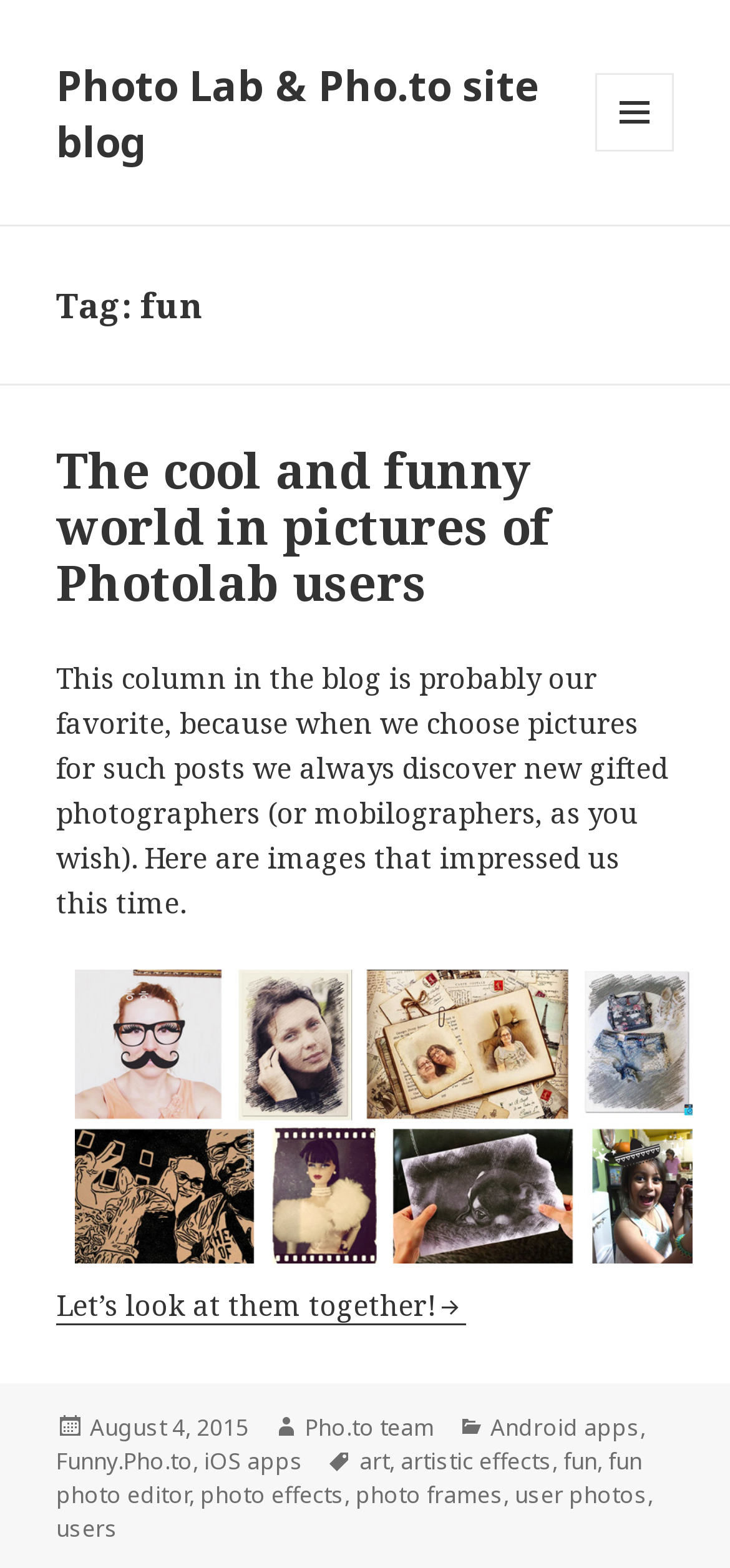Determine the bounding box coordinates of the region that needs to be clicked to achieve the task: "Read the 'The cool and funny world in pictures of Photolab users' article".

[0.077, 0.278, 0.754, 0.393]